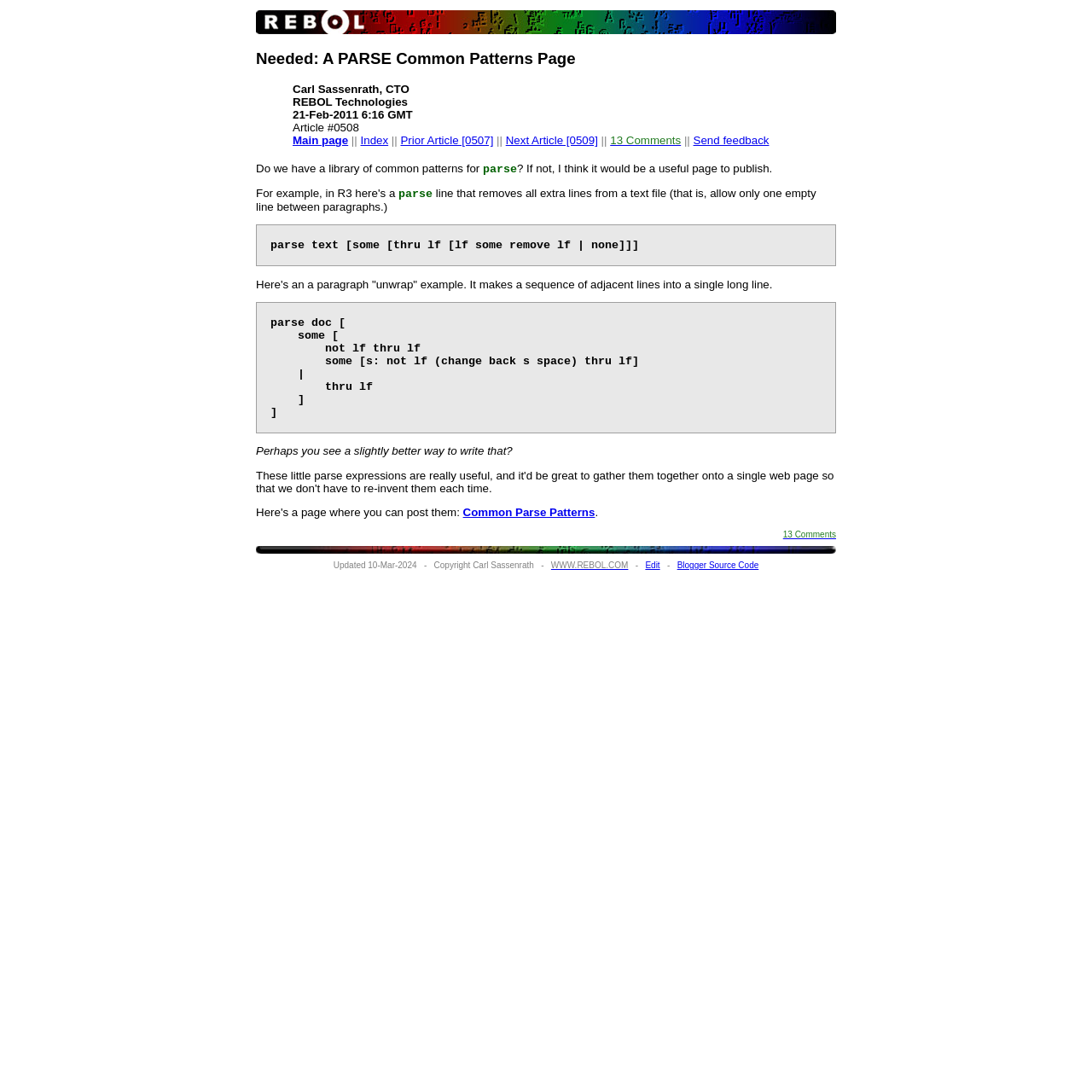Please find the bounding box coordinates of the element that must be clicked to perform the given instruction: "View the Main page". The coordinates should be four float numbers from 0 to 1, i.e., [left, top, right, bottom].

[0.268, 0.123, 0.319, 0.135]